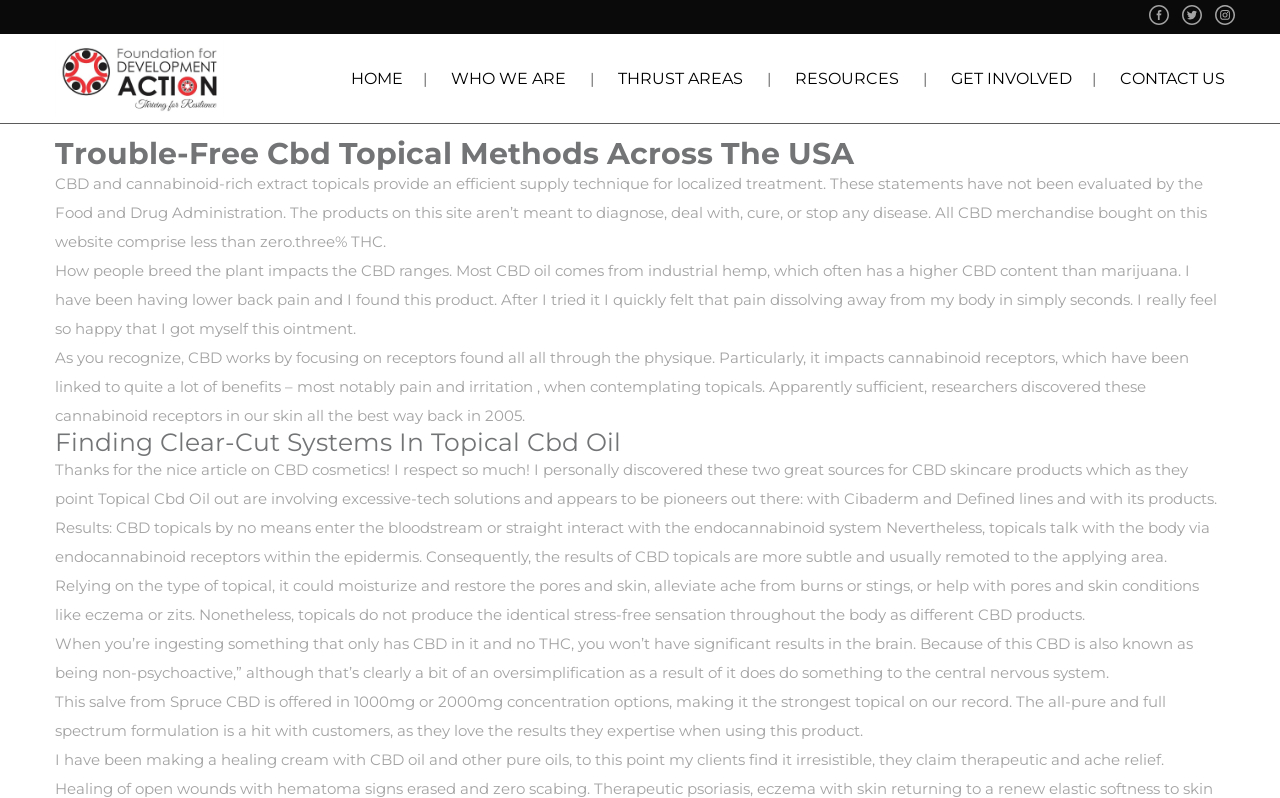Using the image as a reference, answer the following question in as much detail as possible:
What is the concentration of the salve from Spruce CBD?

According to the webpage, the salve from Spruce CBD is offered in 1000mg or 2000mg concentration options, making it the strongest topical on the list. This is mentioned in the last paragraph.